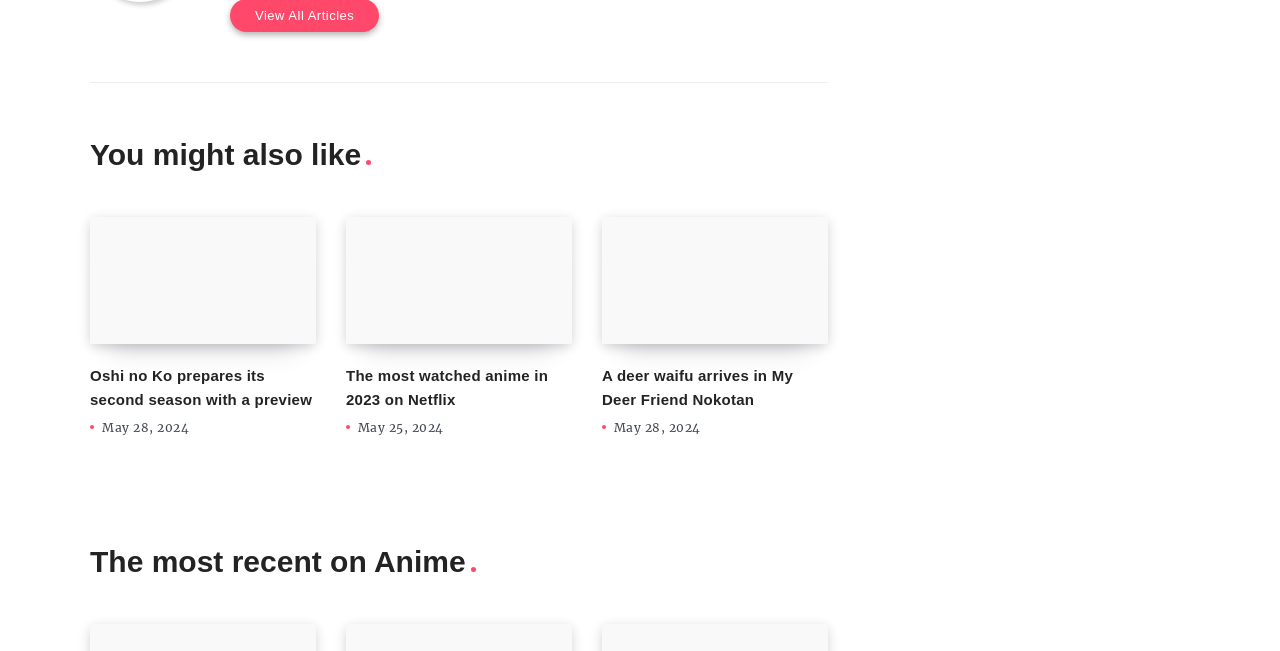How many articles are on this webpage?
Using the visual information, answer the question in a single word or phrase.

3